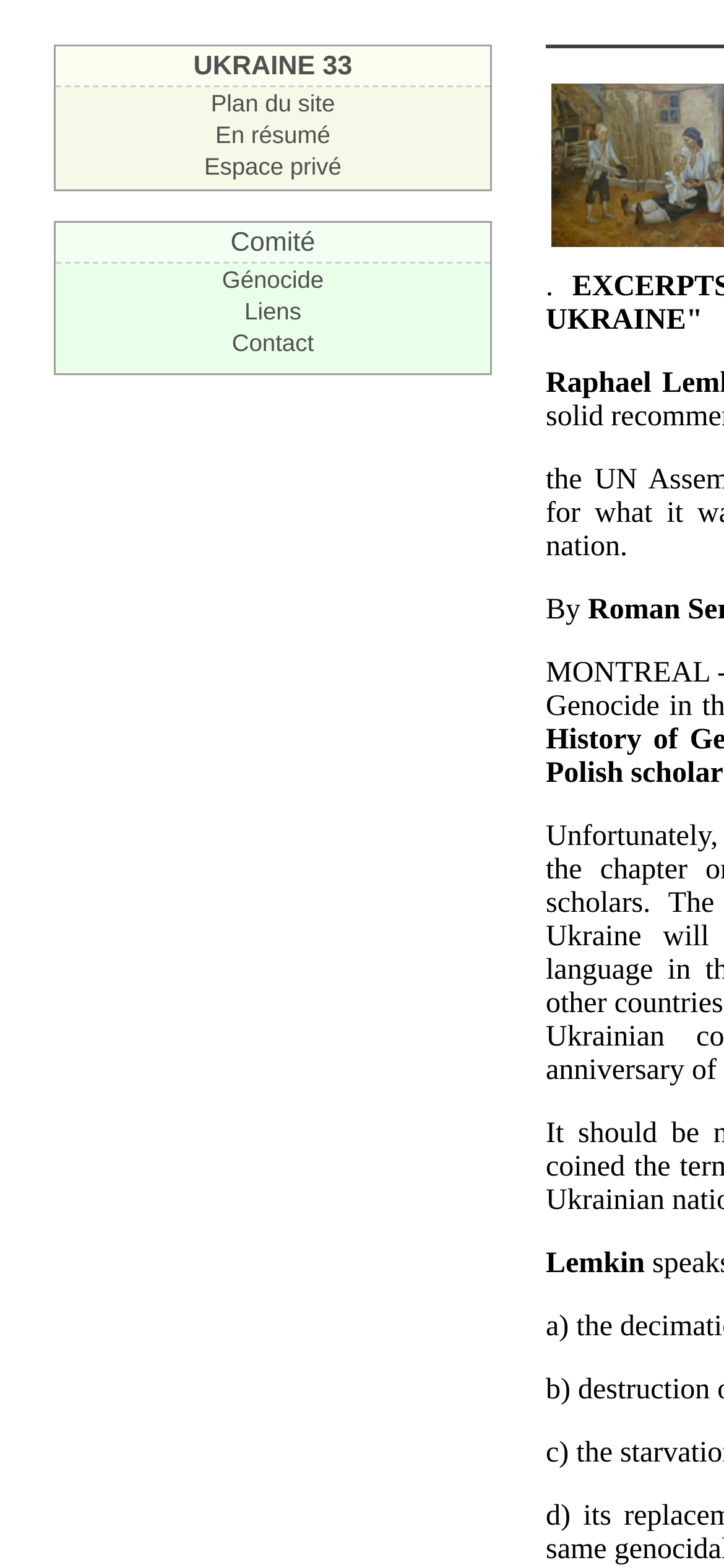Identify the primary heading of the webpage and provide its text.

"SOVIET GENOCIDE IN UKRAINE " Rafael LEMKINS